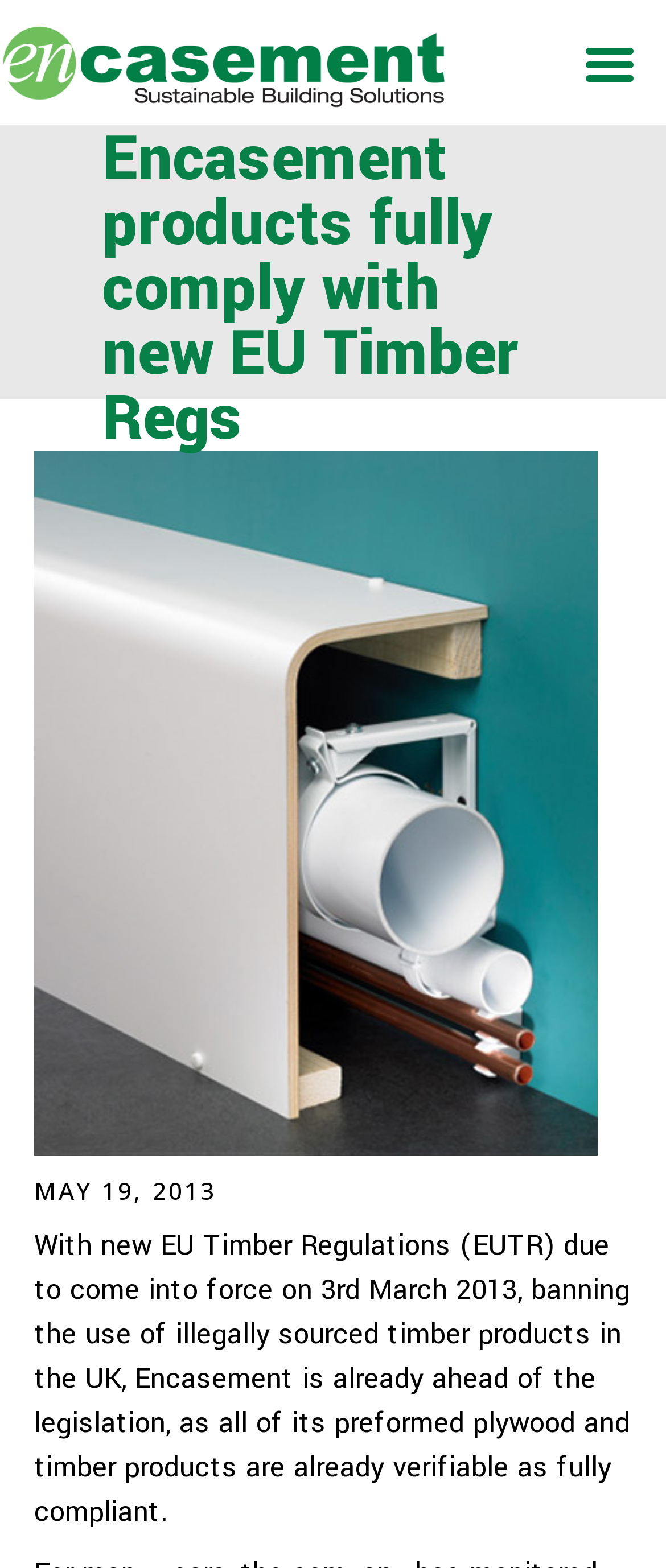Bounding box coordinates are specified in the format (top-left x, top-left y, bottom-right x, bottom-right y). All values are floating point numbers bounded between 0 and 1. Please provide the bounding box coordinate of the region this sentence describes: alt="Mobile Logo" title="Mobile Logo"

[0.0, 0.015, 0.672, 0.069]